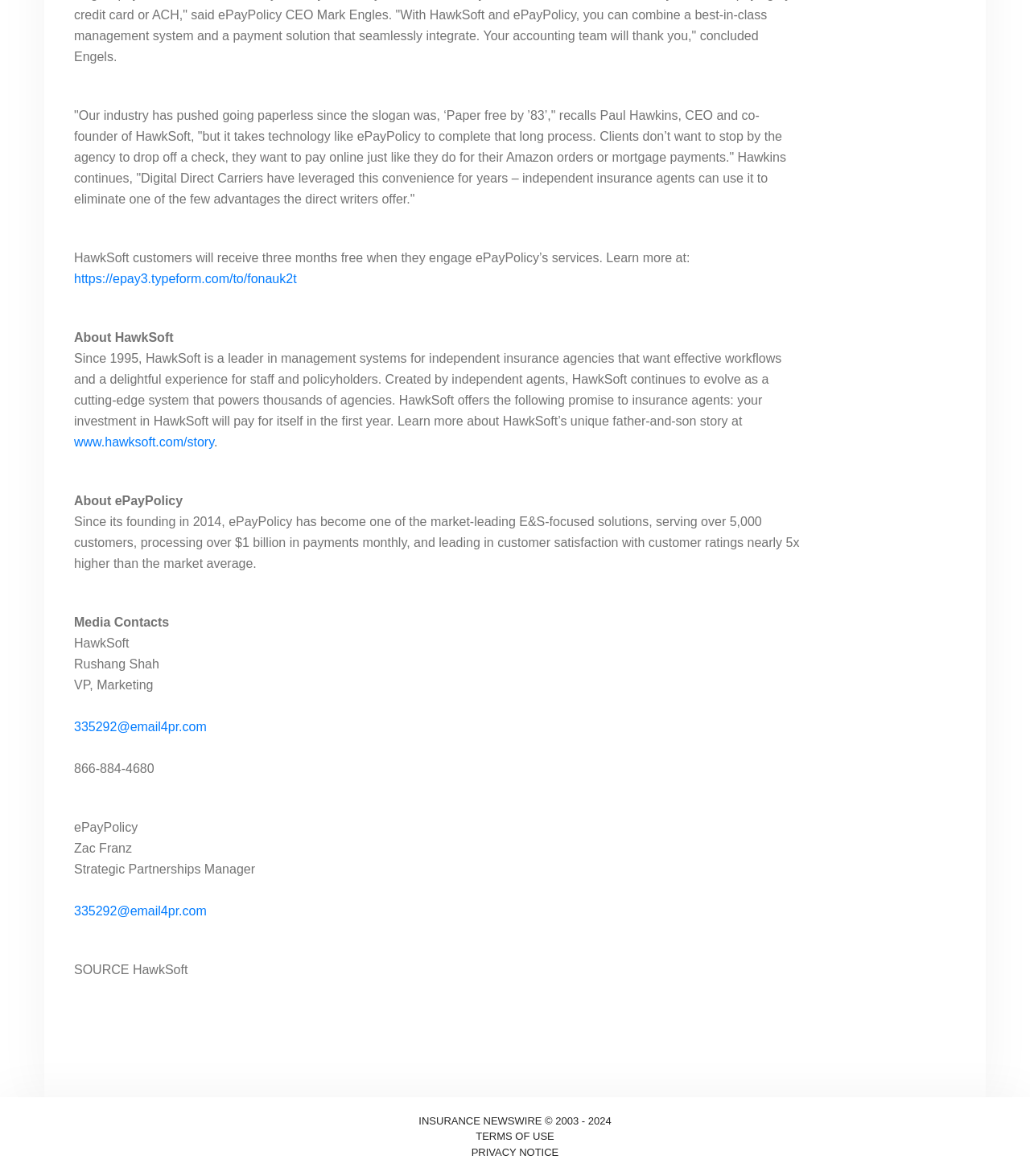Given the description Privacy Notice, predict the bounding box coordinates of the UI element. Ensure the coordinates are in the format (top-left x, top-left y, bottom-right x, bottom-right y) and all values are between 0 and 1.

[0.458, 0.974, 0.542, 0.985]